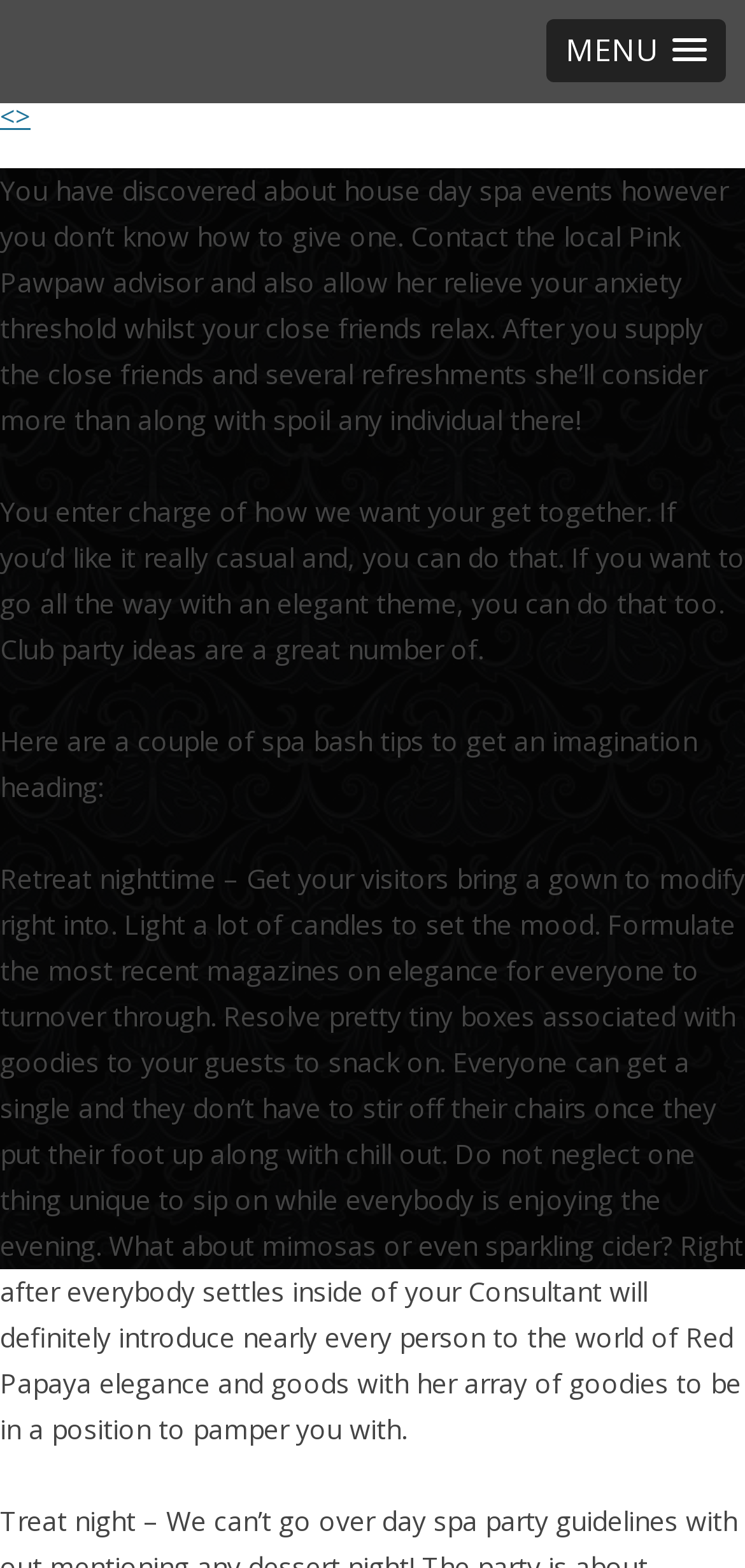Generate a comprehensive description of the contents of the webpage.

The webpage appears to be about hosting a spa party event, specifically with Pink Pawpaw advisors. At the top right corner, there is a "MENU" button. Below it, there is a group of elements, including a link to skip to the content. 

The main content of the webpage is divided into four paragraphs. The first paragraph explains the benefits of hosting a spa party event with a Pink Pawpaw advisor, highlighting how it can help relieve anxiety while friends relax. 

The second paragraph emphasizes the flexibility of hosting a spa party, allowing the host to choose the level of formality and theme. 

The third paragraph serves as an introduction to a list of spa party ideas, encouraging the reader to get creative. 

The fourth and longest paragraph provides a detailed example of a spa party idea, called "Retreat nighttime", which includes suggestions for setting the mood, providing refreshments, and pampering guests with Red Papaya products.